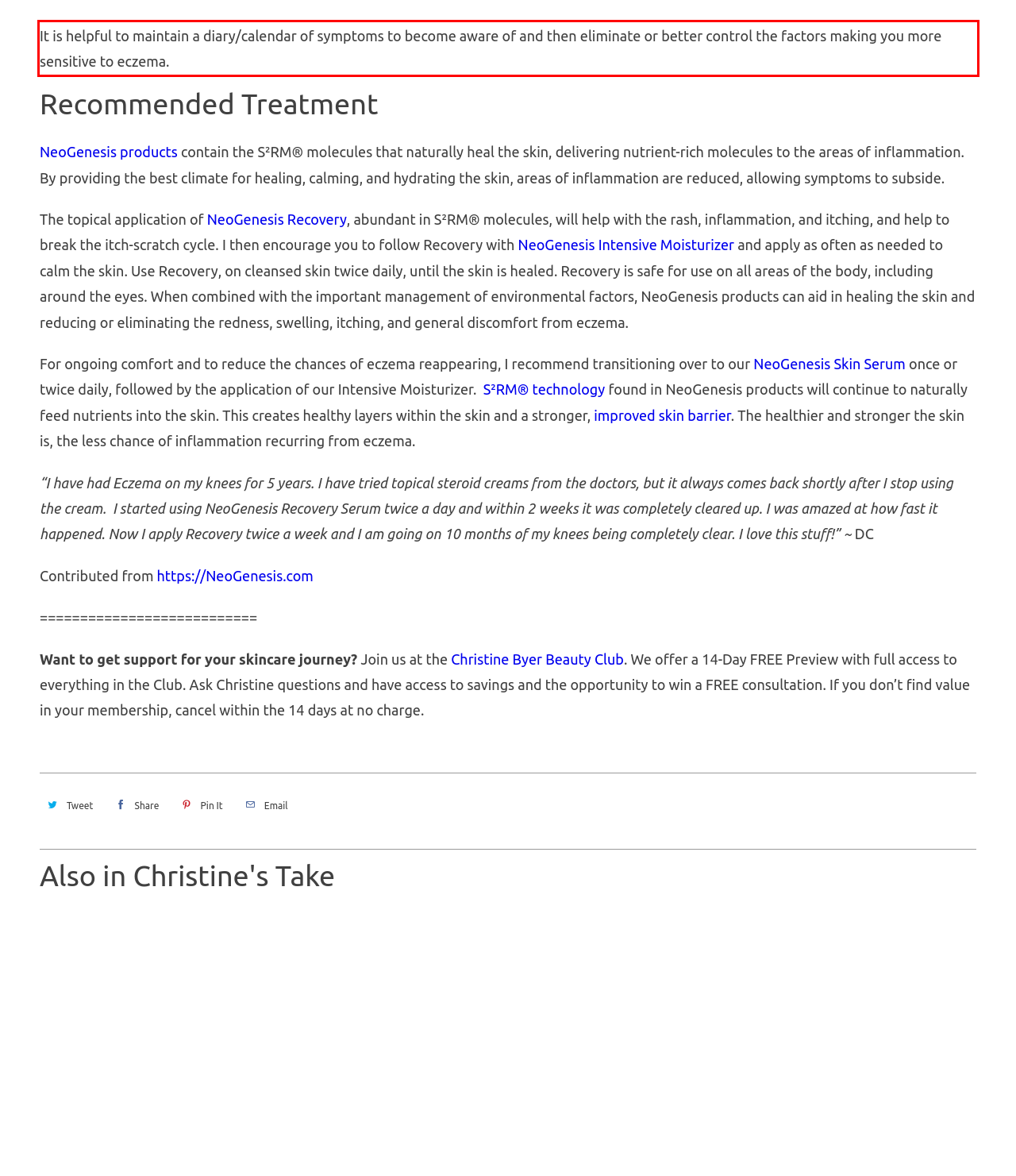With the provided screenshot of a webpage, locate the red bounding box and perform OCR to extract the text content inside it.

It is helpful to maintain a diary/calendar of symptoms to become aware of and then eliminate or better control the factors making you more sensitive to eczema.